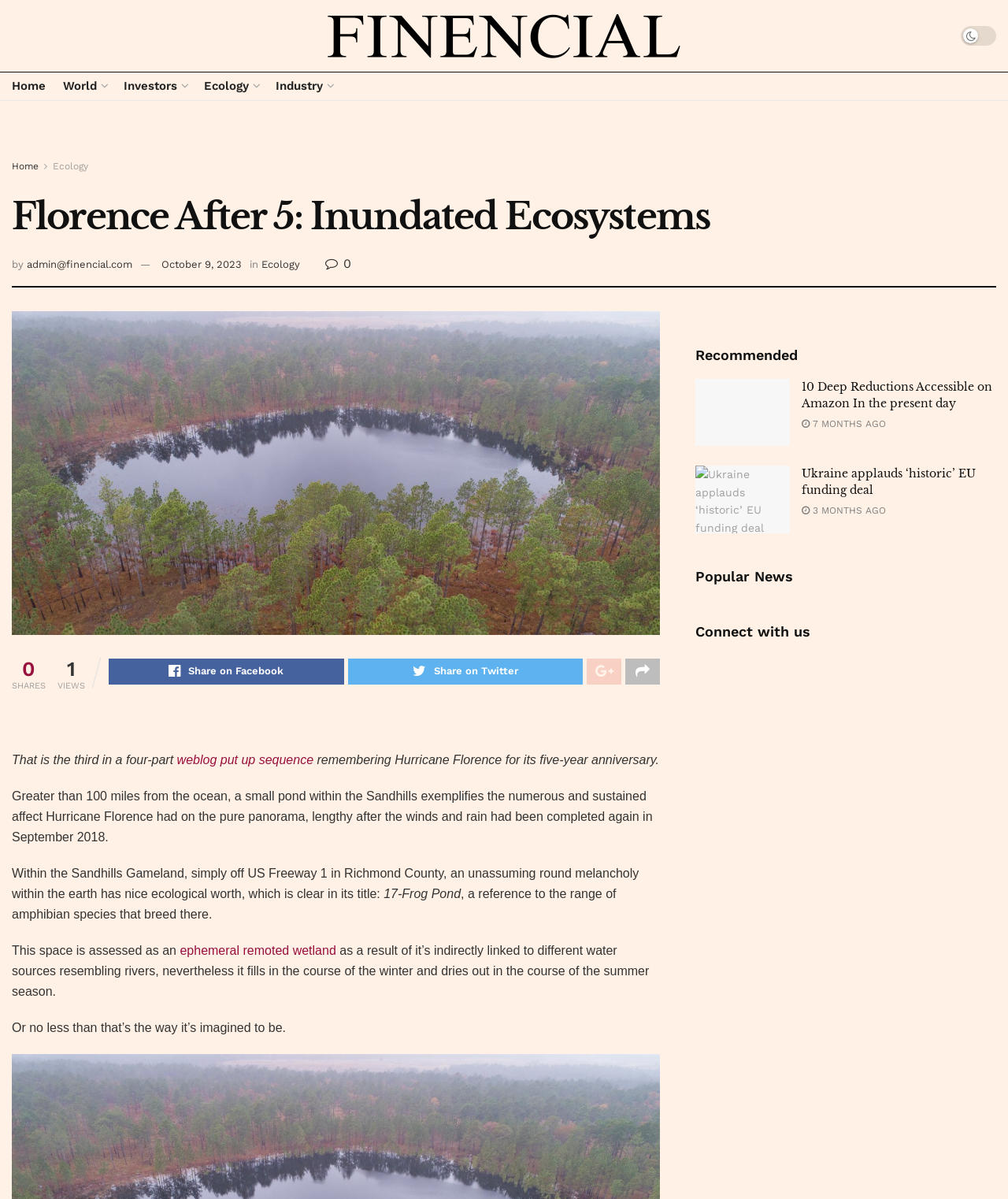Determine the coordinates of the bounding box that should be clicked to complete the instruction: "View the recommended article '10 Deep Reductions Accessible on Amazon In the present day'". The coordinates should be represented by four float numbers between 0 and 1: [left, top, right, bottom].

[0.69, 0.316, 0.784, 0.372]